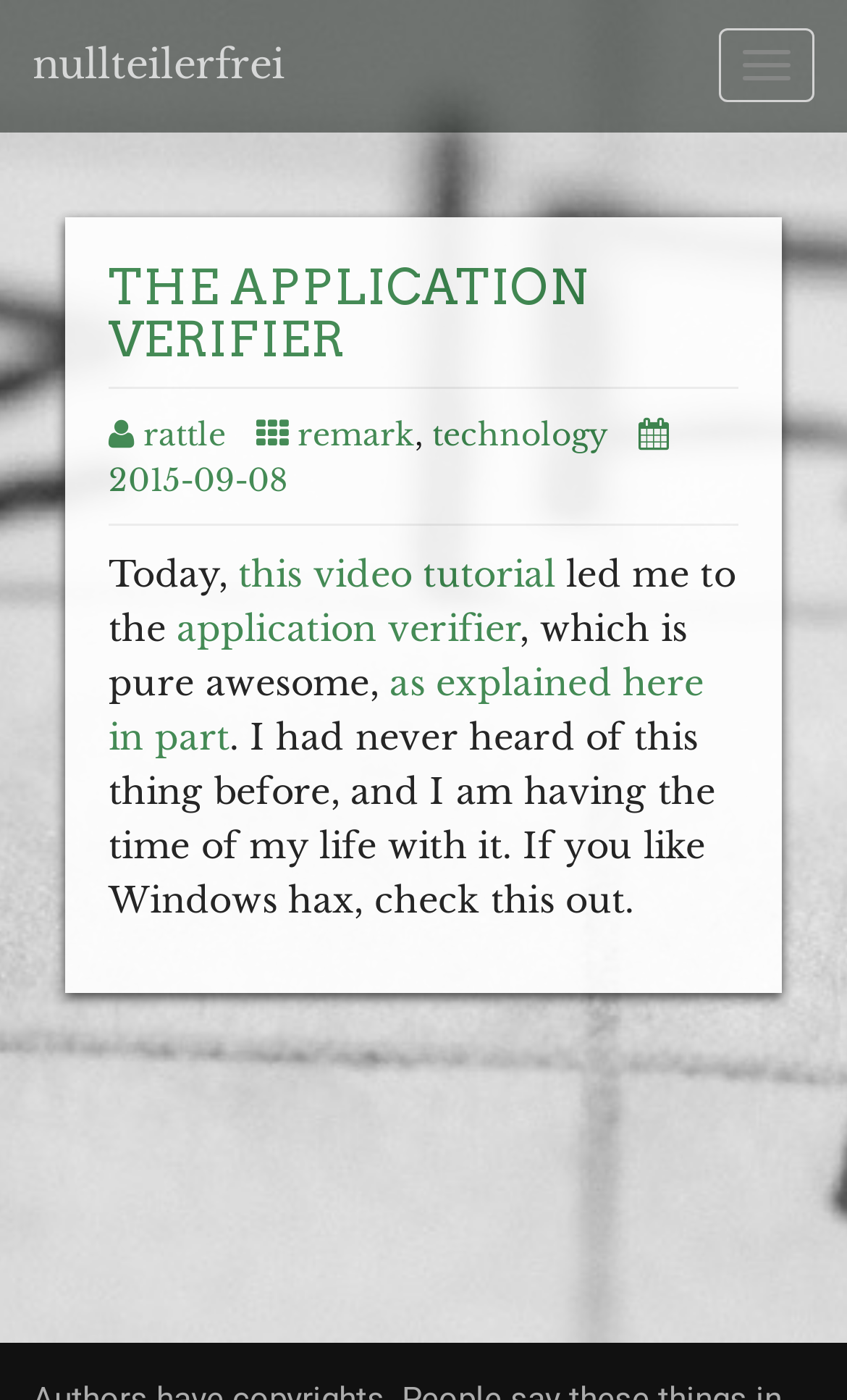Use the details in the image to answer the question thoroughly: 
What is the author's sentiment towards the application?

The author's sentiment towards the application is positive because the text mentions 'pure awesome' and 'having the time of my life with it' which indicates a strong positive sentiment